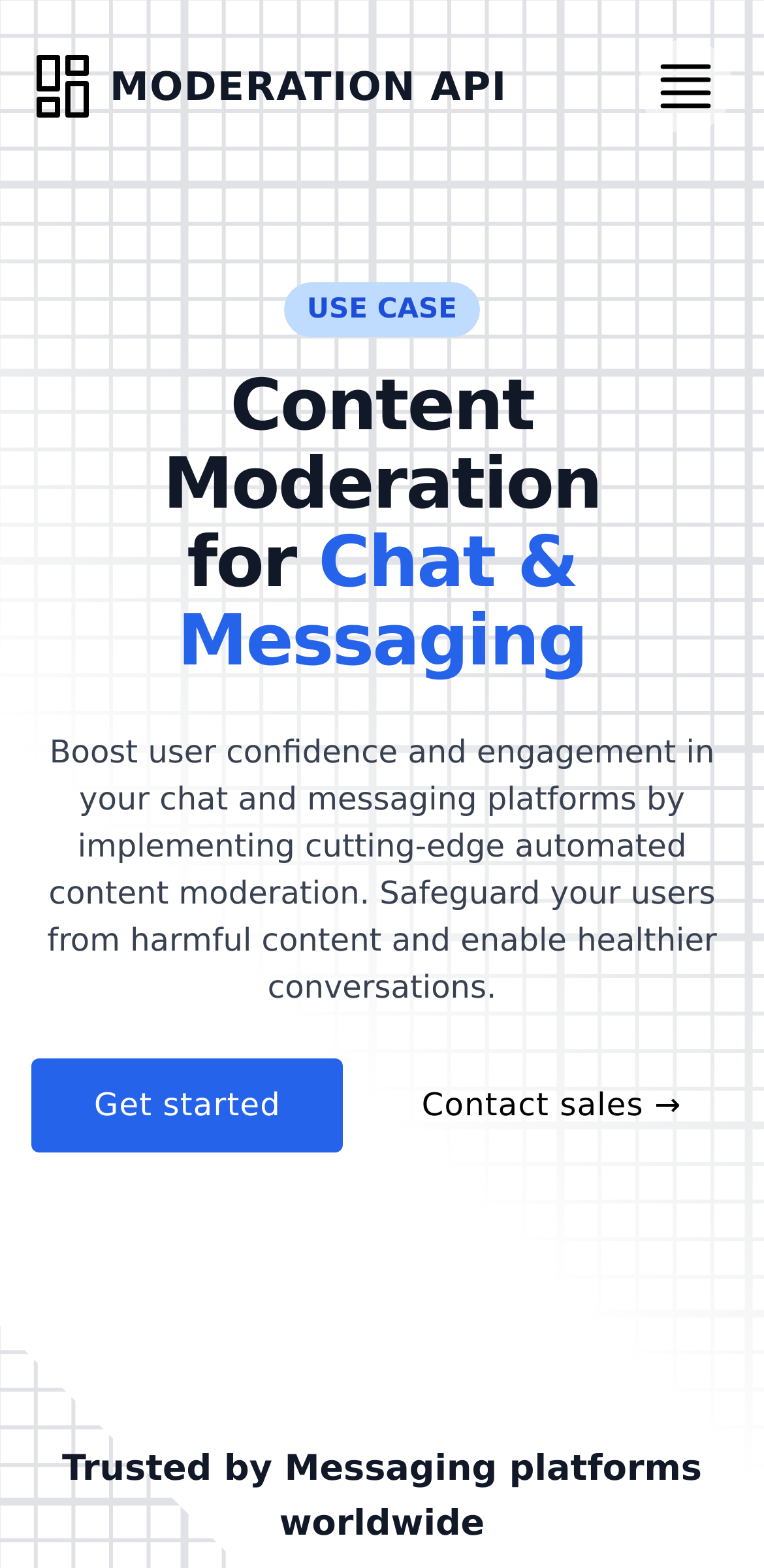Provide a short answer using a single word or phrase for the following question: 
What is the purpose of automated content moderation?

Enhance user experience